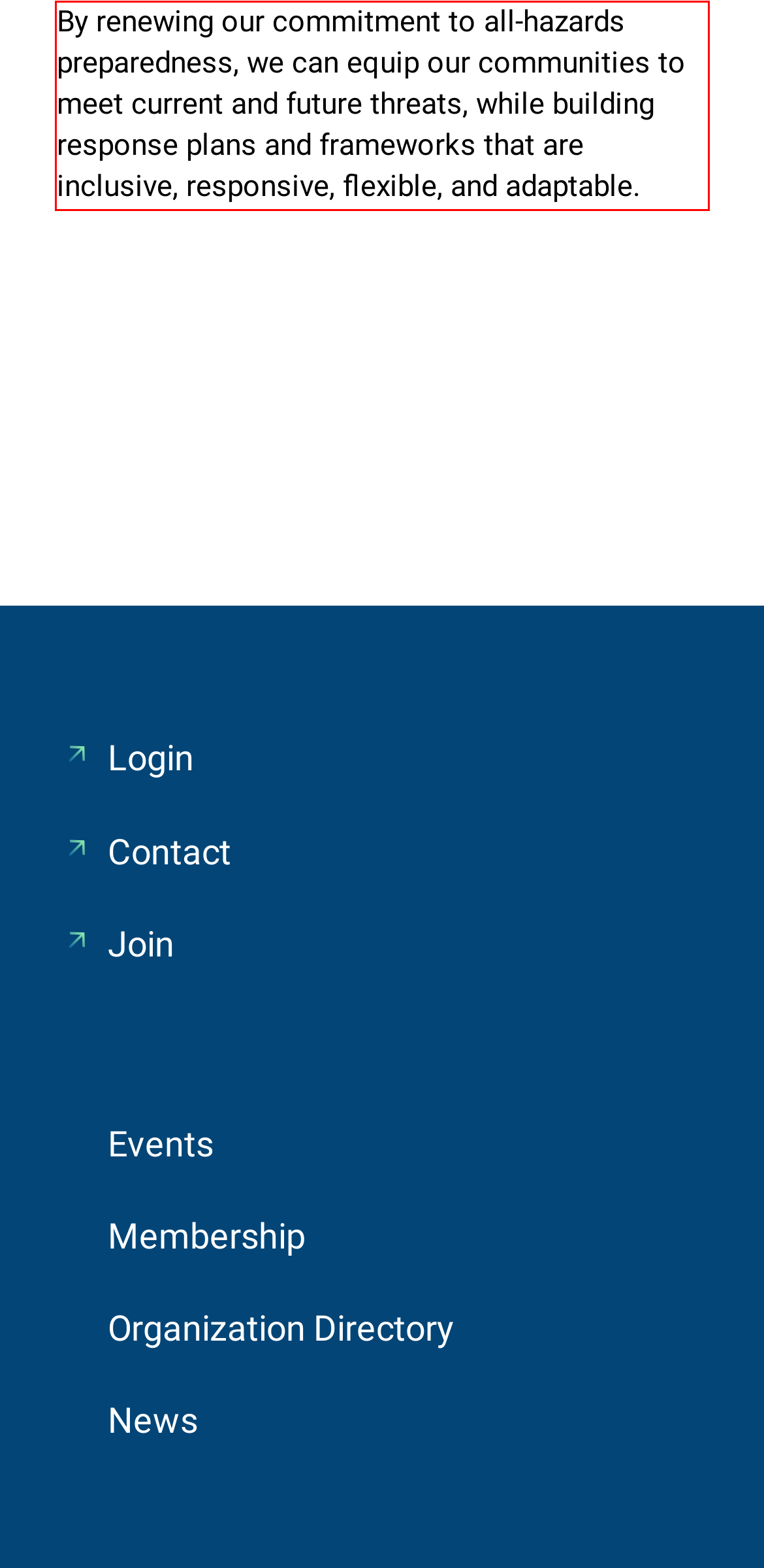You are given a screenshot with a red rectangle. Identify and extract the text within this red bounding box using OCR.

By renewing our commitment to all-hazards preparedness, we can equip our communities to meet current and future threats, while building response plans and frameworks that are inclusive, responsive, flexible, and adaptable.